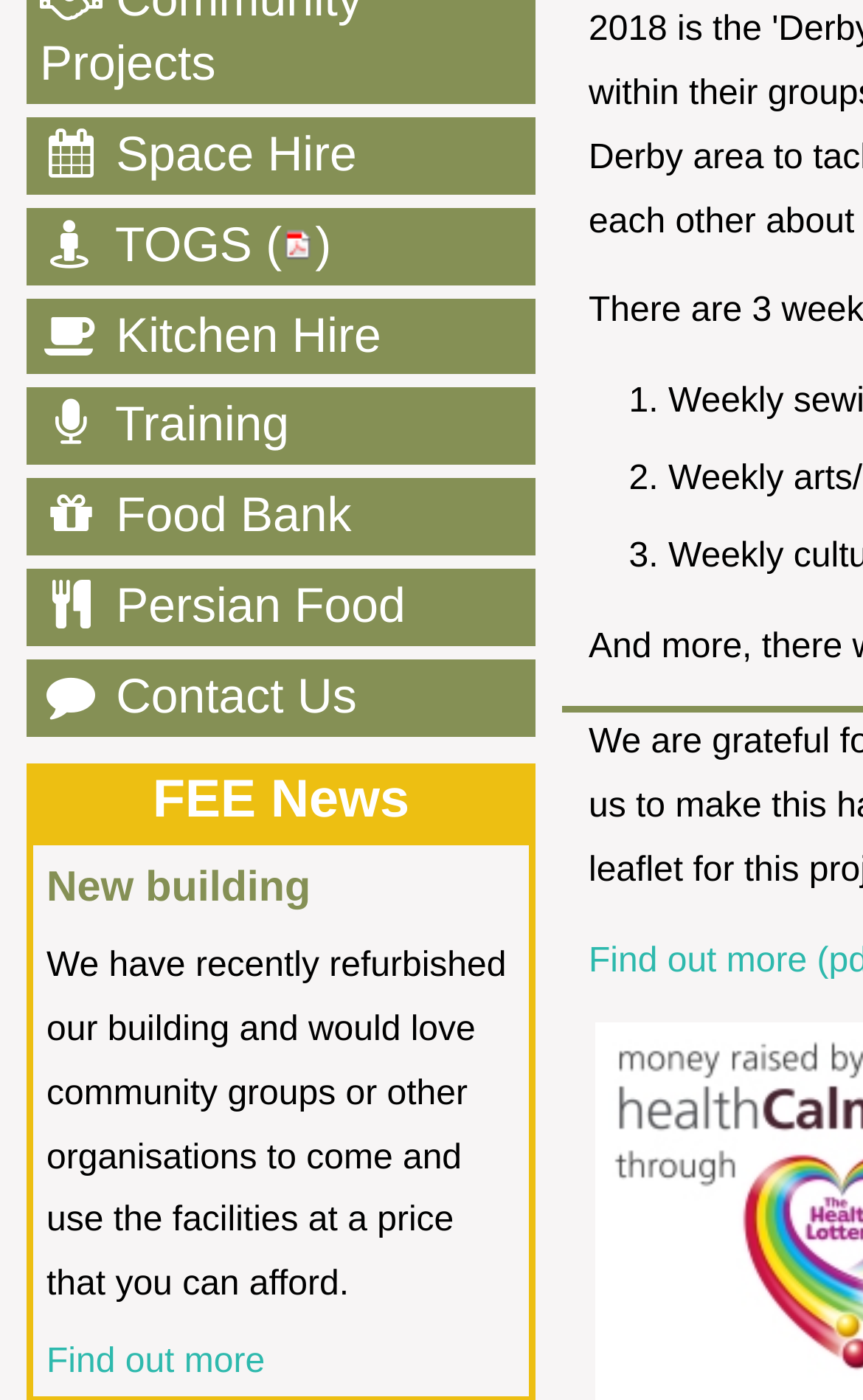Using the description: "Training", identify the bounding box of the corresponding UI element in the screenshot.

[0.031, 0.277, 0.621, 0.332]